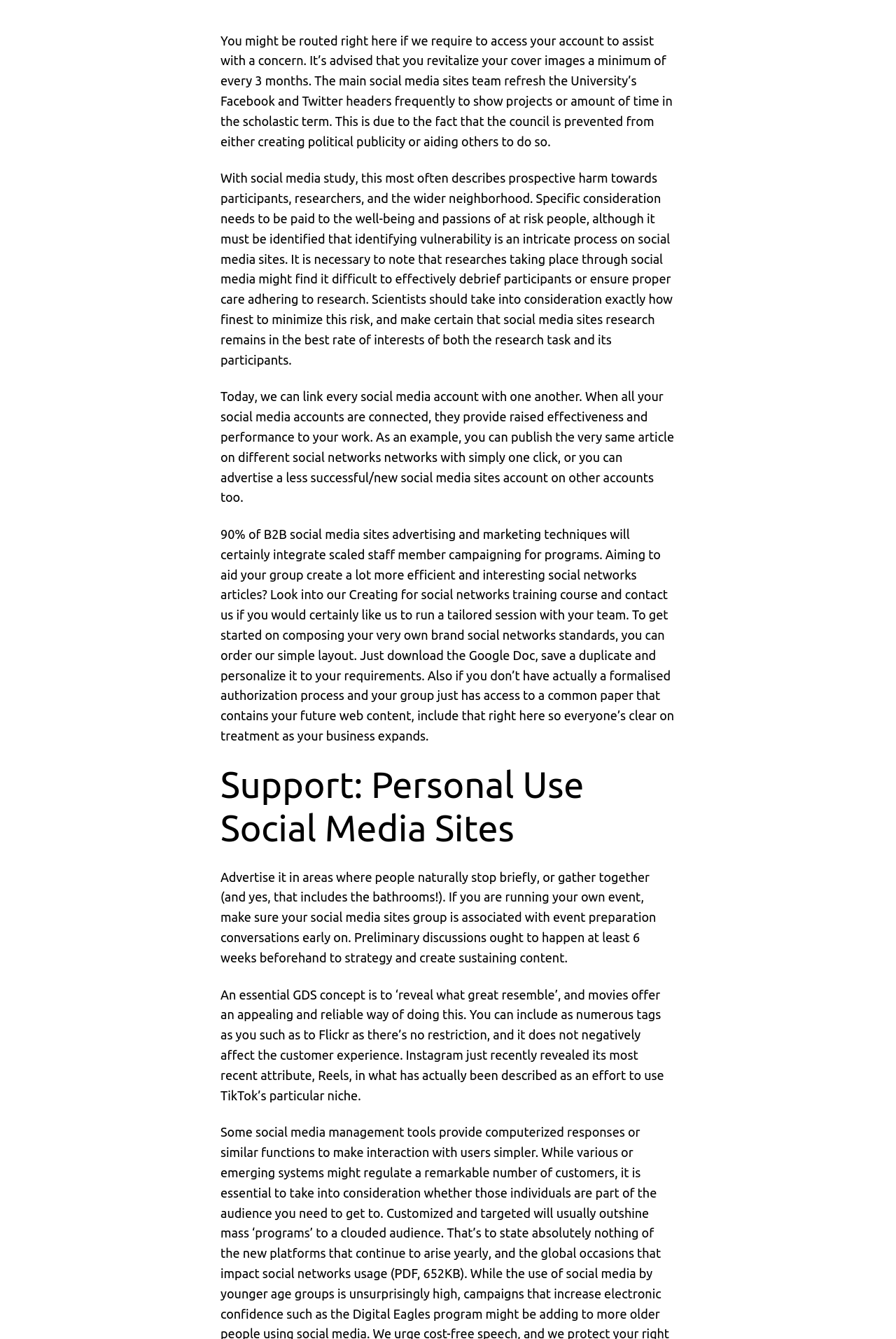Provide an in-depth caption for the elements present on the webpage.

The webpage appears to be a resource page for social media guidelines and best practices, specifically tailored for The University of Manchester. 

At the top of the page, there are four paragraphs of text that provide guidance on social media account management, research, and content creation. The first paragraph discusses the importance of refreshing cover images regularly and the university's social media team's efforts to update Facebook and Twitter headers. The second paragraph highlights the need for researchers to consider the well-being and interests of vulnerable individuals when conducting social media studies. The third paragraph explains the benefits of linking social media accounts together, such as increased efficiency and performance. The fourth paragraph discusses the importance of creating engaging social media content and provides resources for staff training and brand social media guidelines.

Below these paragraphs, there is a heading titled "Support: Personal Use Social Media Sites". Underneath this heading, there are two more paragraphs of text. The first paragraph provides tips on promoting social media content, such as advertising in areas where people naturally gather. The second paragraph discusses the use of videos and images on social media platforms, including Flickr and Instagram, and how they can be used to showcase good practices.

Overall, the webpage appears to be a comprehensive resource for university staff and students looking to effectively manage and utilize social media platforms.